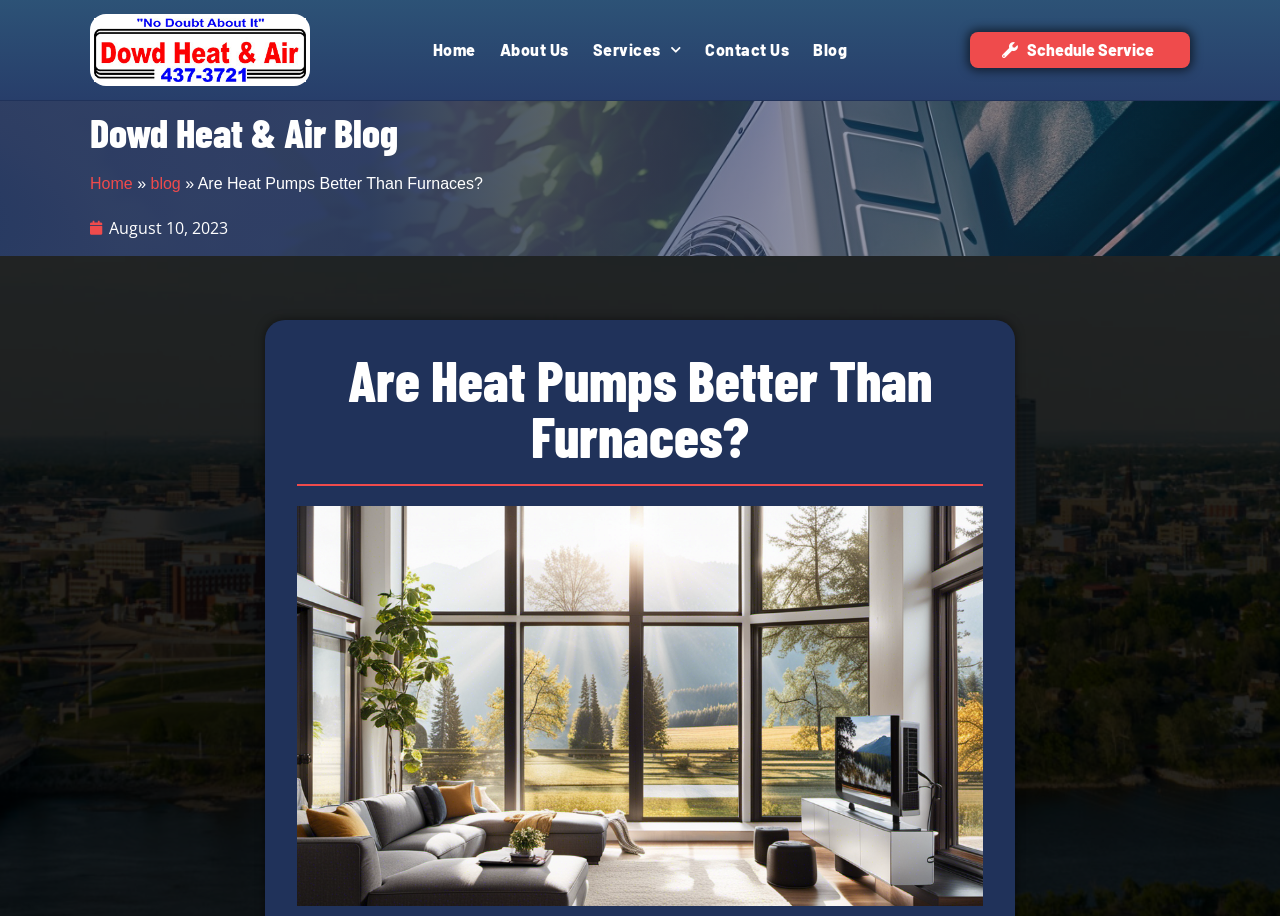Can you find the bounding box coordinates for the UI element given this description: "blog"? Provide the coordinates as four float numbers between 0 and 1: [left, top, right, bottom].

[0.118, 0.191, 0.141, 0.21]